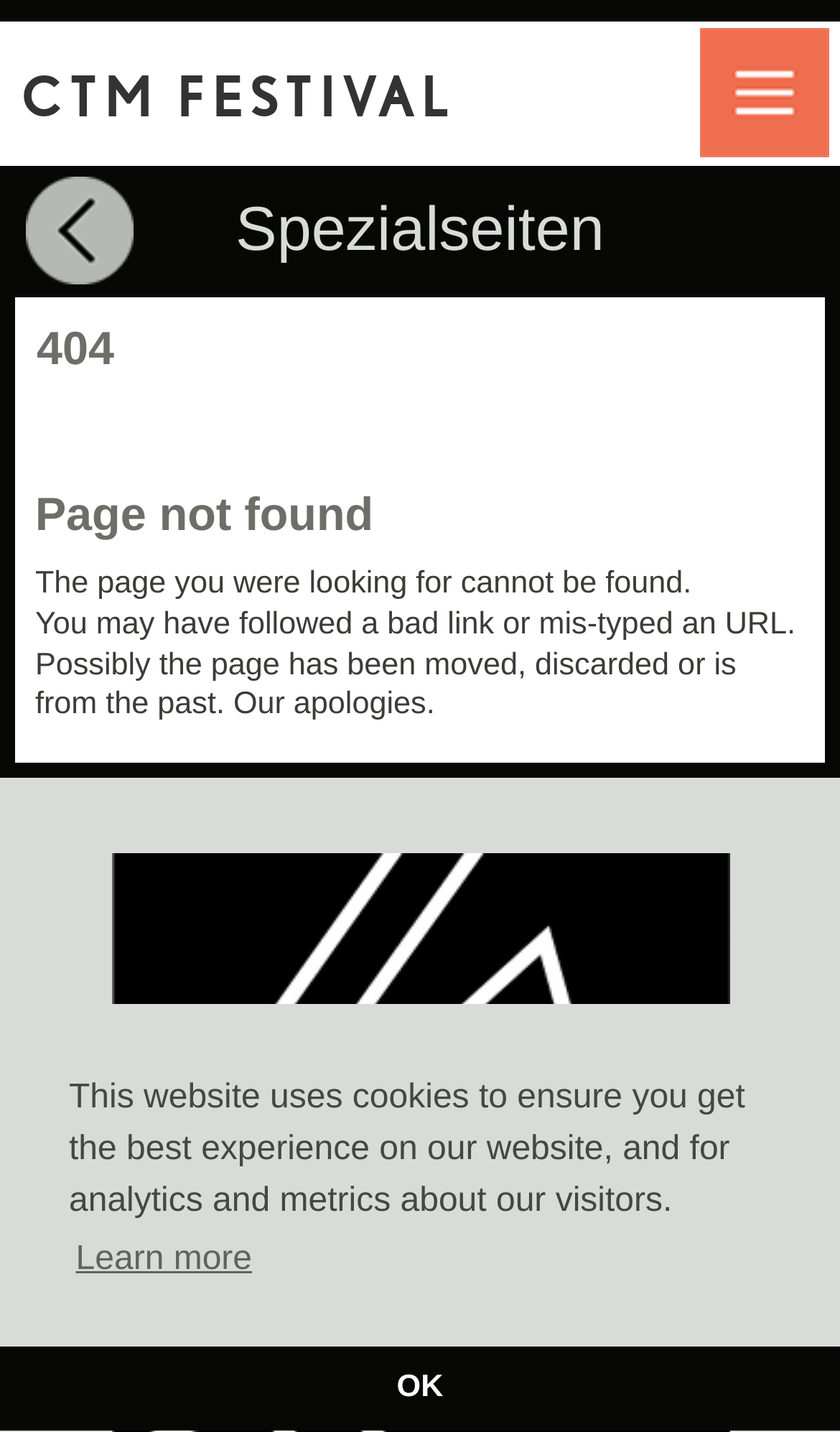Identify the bounding box of the HTML element described here: "Learn more". Provide the coordinates as four float numbers between 0 and 1: [left, top, right, bottom].

[0.082, 0.858, 0.308, 0.903]